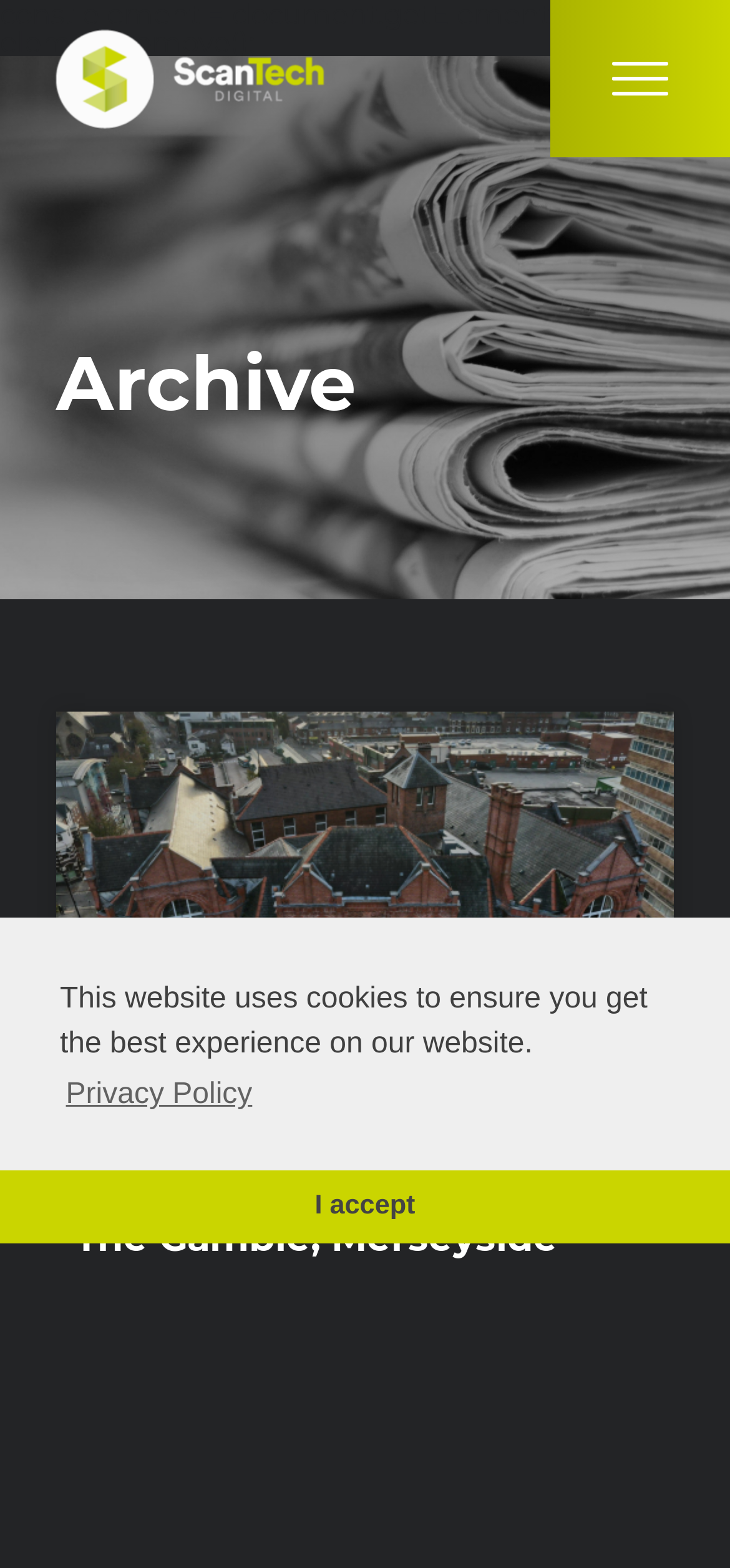Calculate the bounding box coordinates of the UI element given the description: "Matterport Virtual Tours".

[0.288, 0.365, 0.506, 0.376]